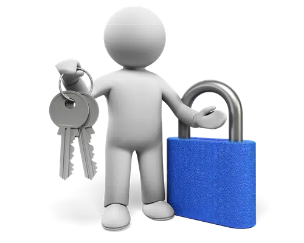Reply to the question with a single word or phrase:
What is the color of the padlock?

Blue